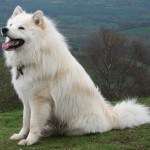What is the Finnish Lapphund known for?
Please respond to the question with a detailed and well-explained answer.

The caption highlights the Finnish Lapphund's characteristics, stating that it is 'celebrated for its intelligence, loyalty, and calm temperament', making it an ideal companion for families and outdoor enthusiasts.